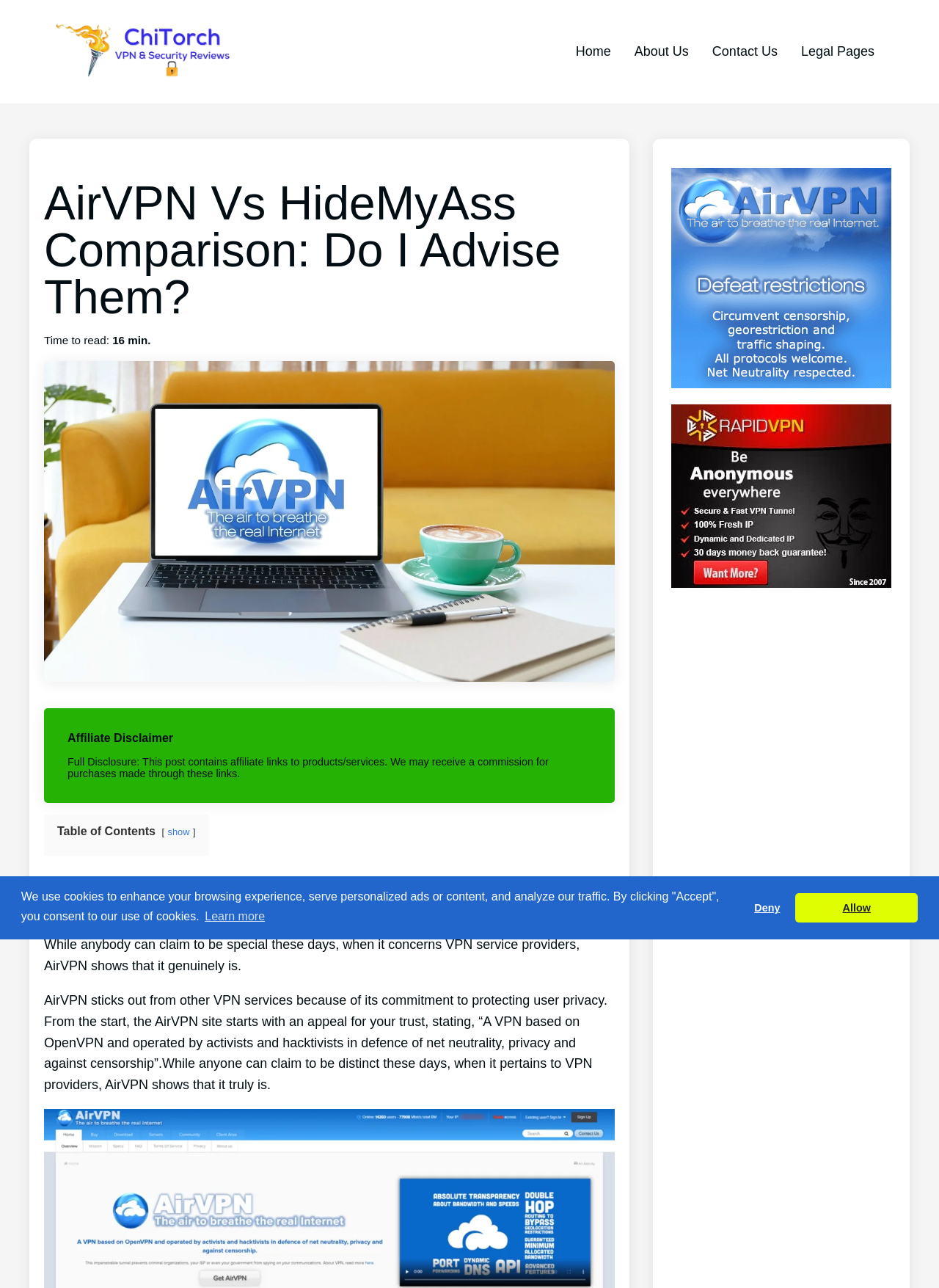Locate and extract the text of the main heading on the webpage.

AirVPN Vs HideMyAss Comparison: Do I Advise Them?